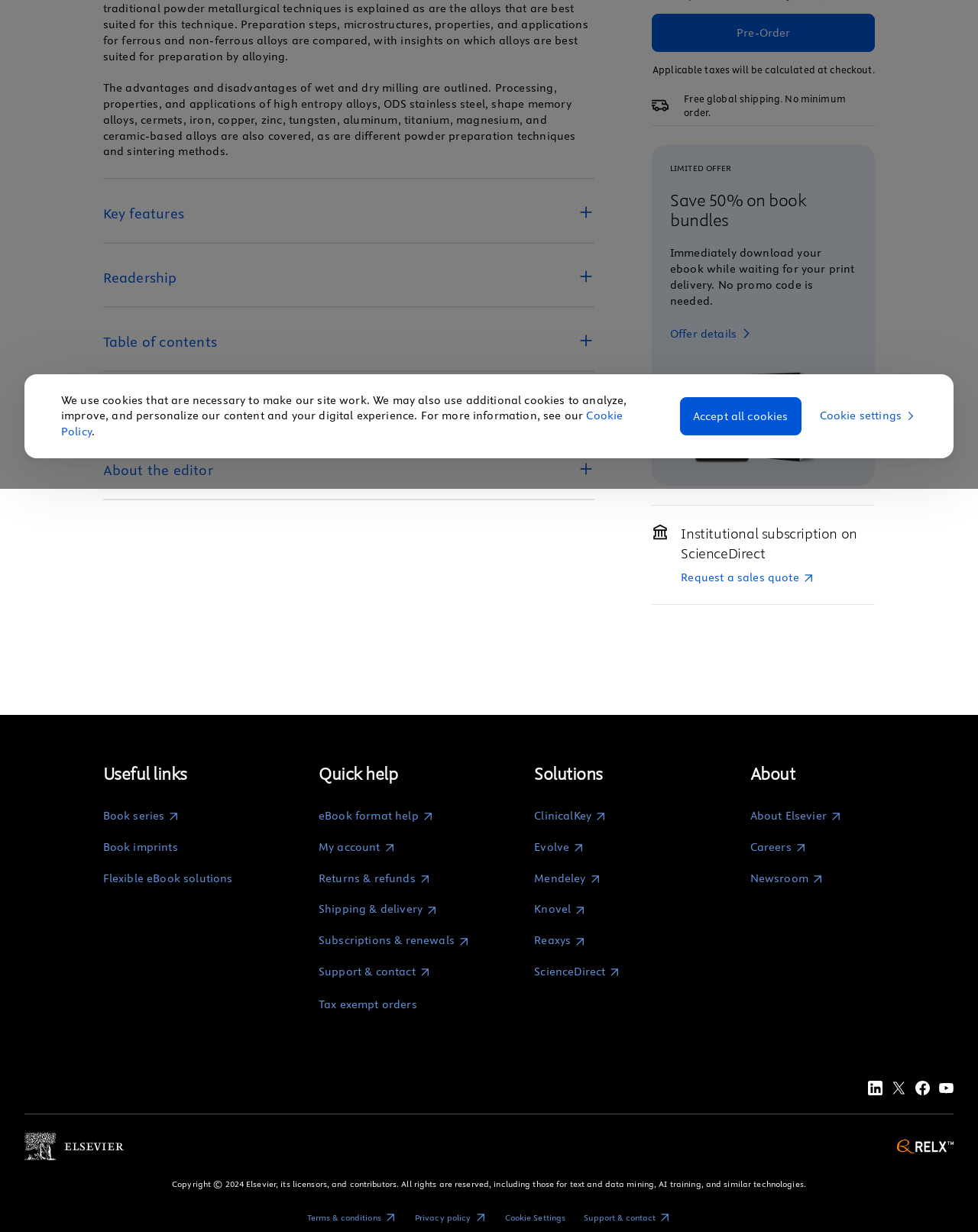Identify the bounding box of the HTML element described as: "Cookie Policy".

[0.062, 0.332, 0.637, 0.356]